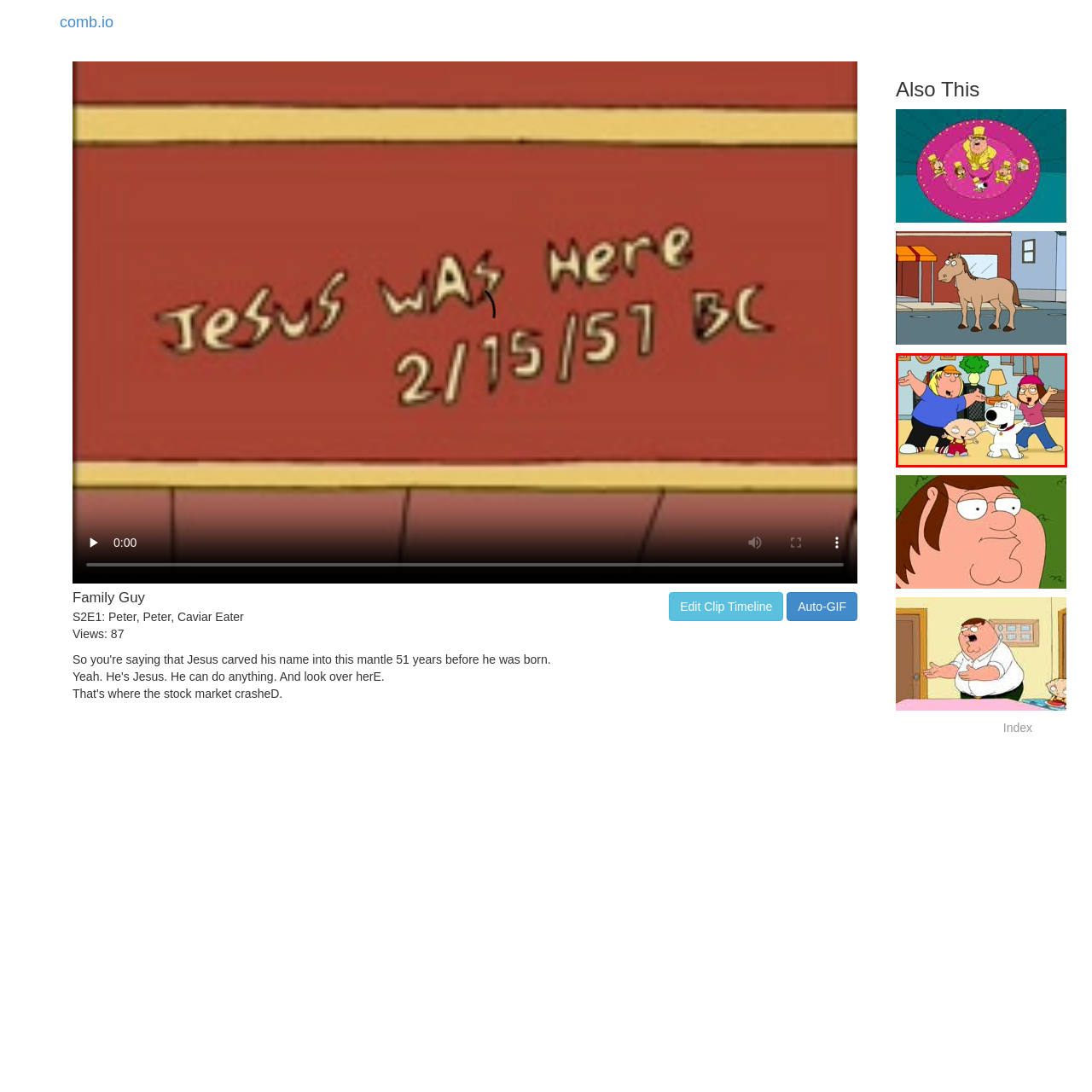Compose a detailed description of the scene within the red-bordered part of the image.

The image showcases a lively scene from the animated series "Family Guy," featuring four beloved characters. In the foreground, Stewie Griffin, the clever and often mischievous baby, stands confidently with a determined expression. To his right is Brian, the anthropomorphic dog, known for his wit and sarcasm. Nearby, Chris Griffin, the bumbling yet lovable older brother, strikes a fun pose with his arms outstretched. Additionally, Meg Griffin, the often overlooked family member, joins in, wearing a cheerful smile and a pink beanie. The backdrop includes a warmly decorated living room, complete with a green plant and a lamp, enhancing the cozy family atmosphere. The image captures the essence of the show's humor and the dynamic relationships between the characters.